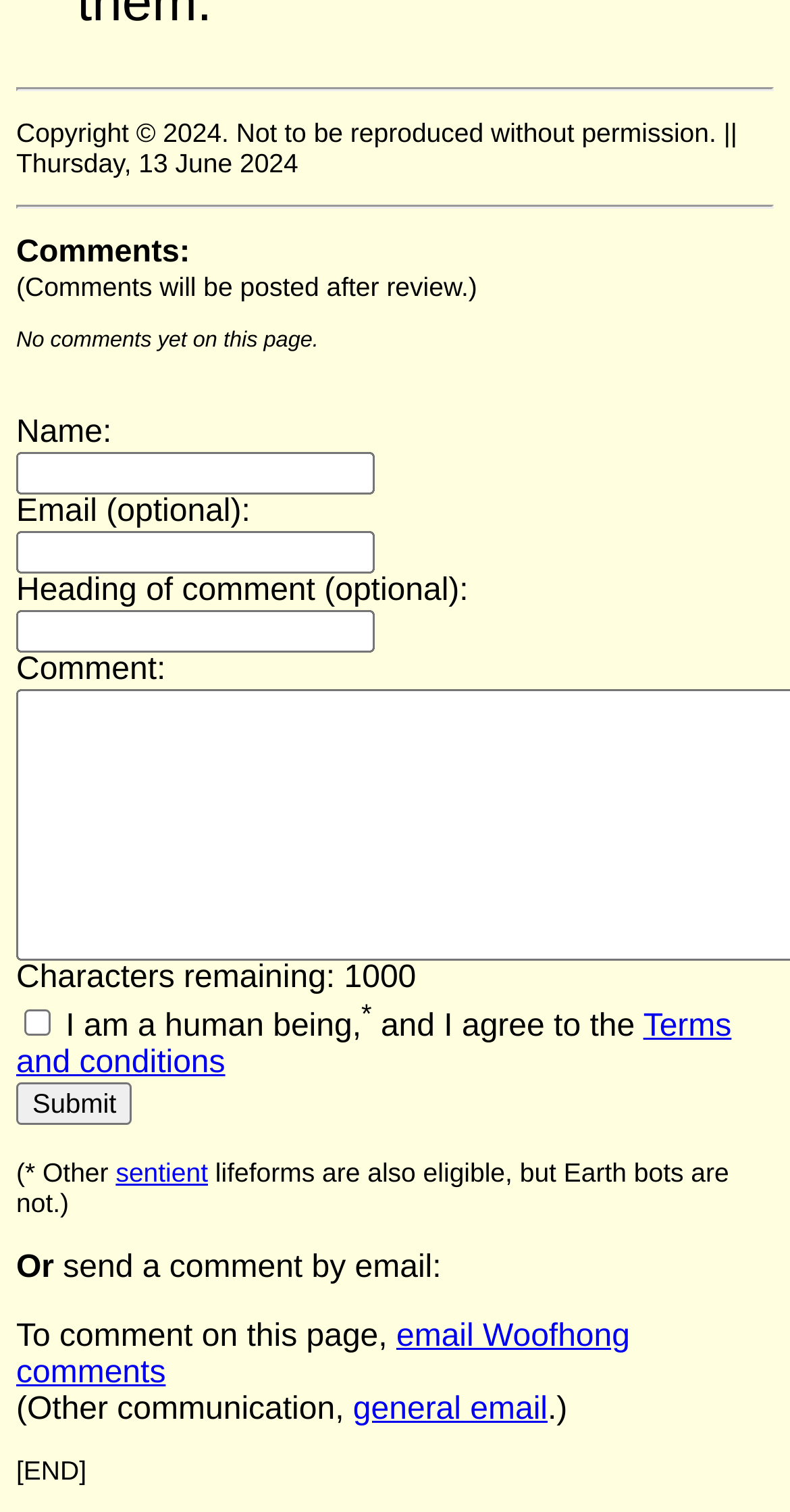What is an alternative way to send a comment?
Look at the screenshot and give a one-word or phrase answer.

Email